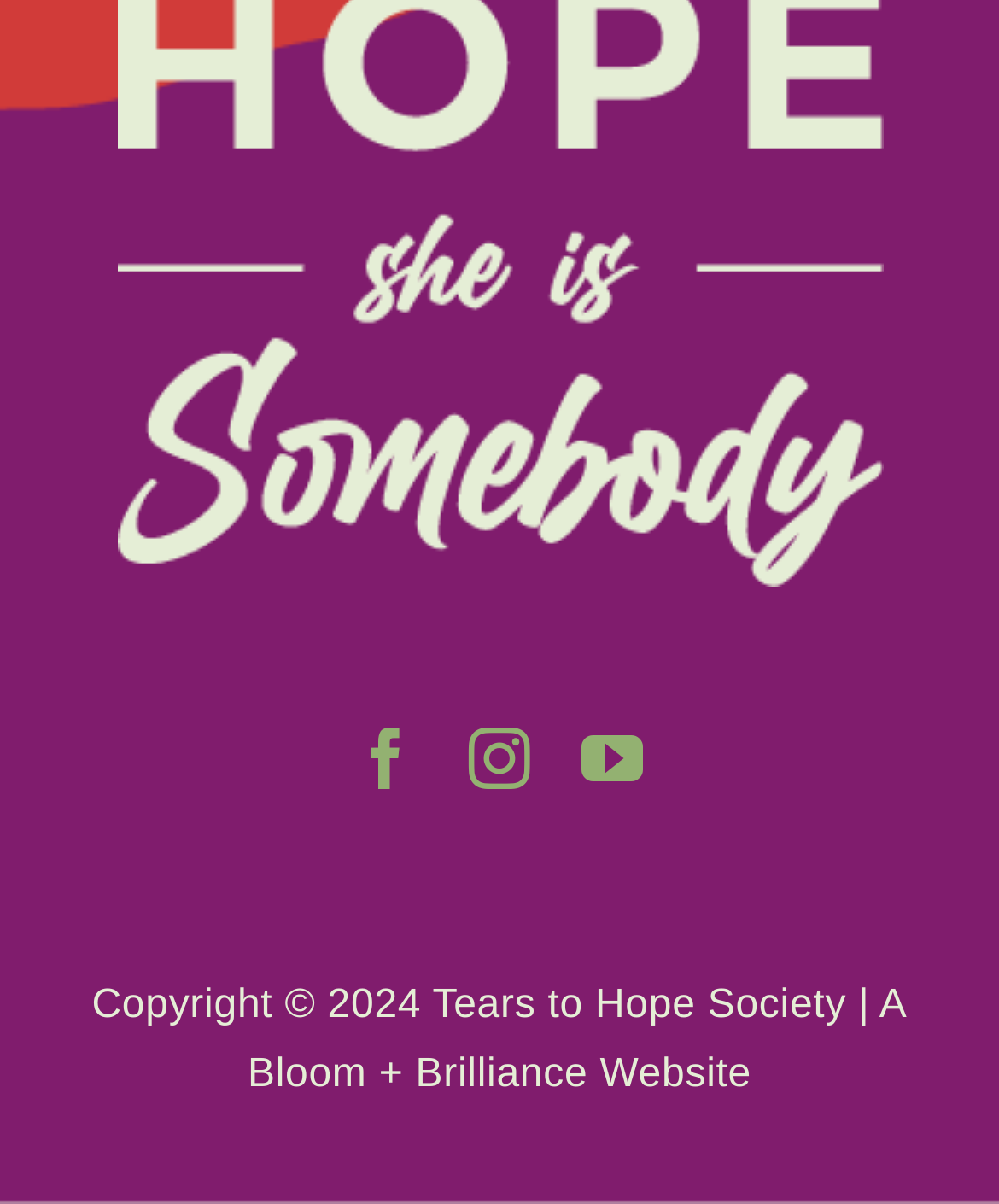What is the first menu item?
Based on the image, respond with a single word or phrase.

Get Involved